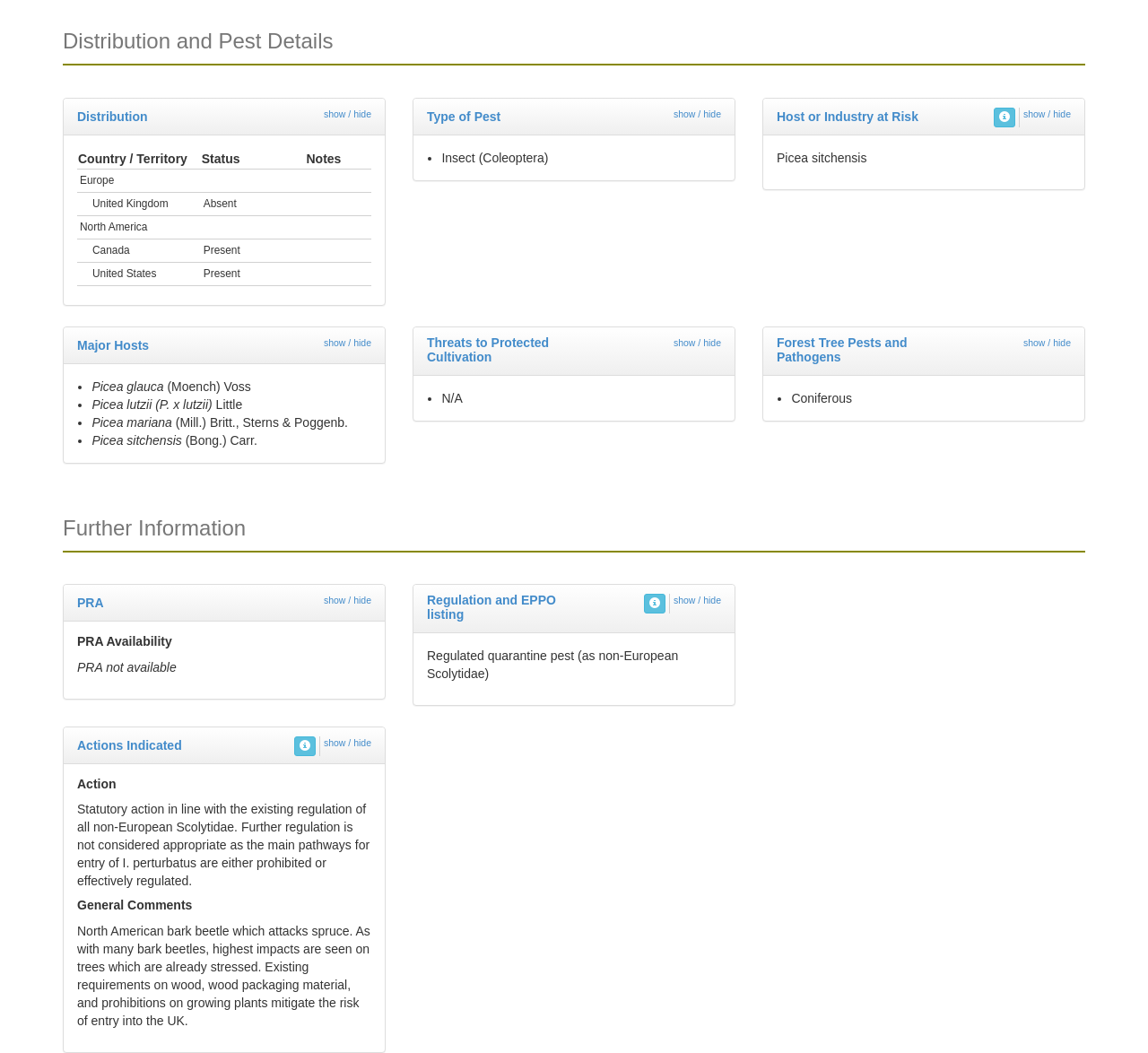Please find the bounding box coordinates of the element that you should click to achieve the following instruction: "Show or hide type of pest details". The coordinates should be presented as four float numbers between 0 and 1: [left, top, right, bottom].

[0.587, 0.103, 0.628, 0.113]